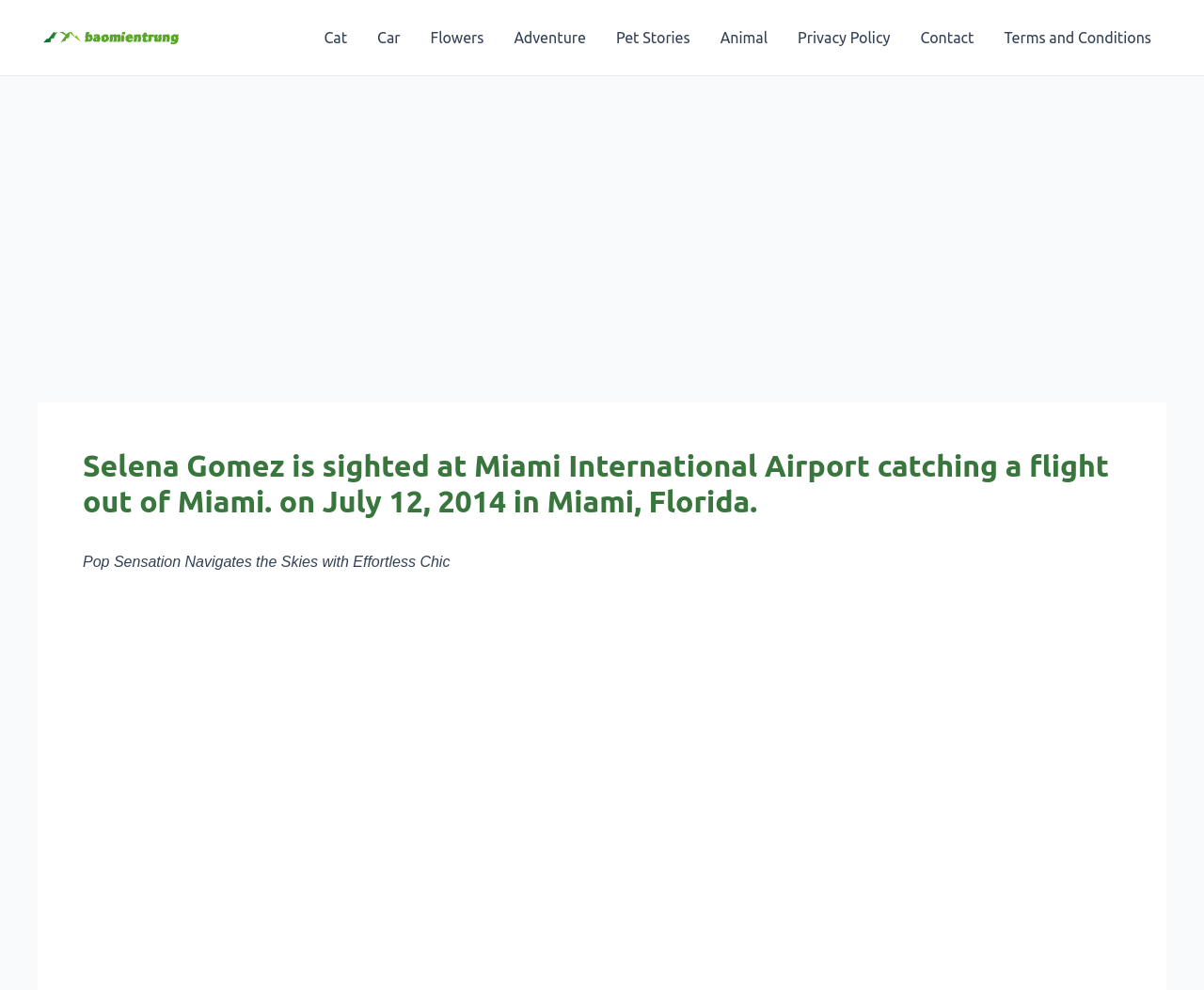Please provide a detailed answer to the question below based on the screenshot: 
What is the location of the event?

The root element states that Selena Gomez was sighted at Miami International Airport, which is located in Miami, Florida.